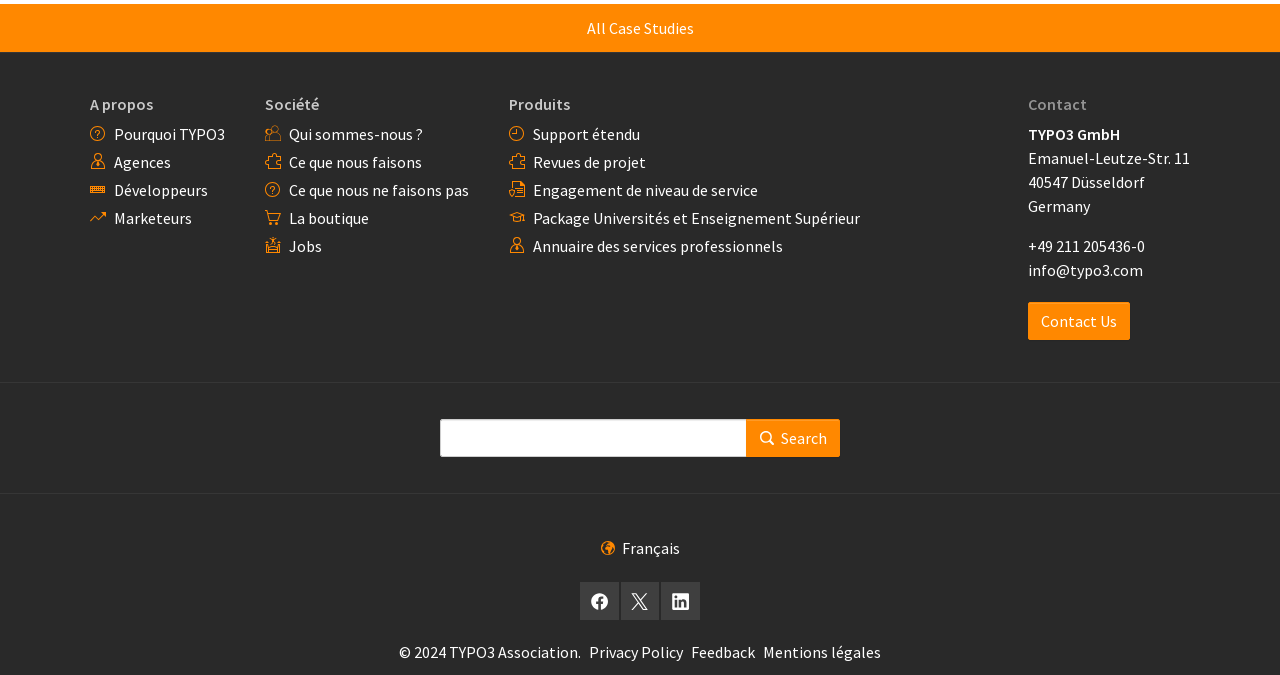Find the bounding box coordinates of the element's region that should be clicked in order to follow the given instruction: "Contact Us". The coordinates should consist of four float numbers between 0 and 1, i.e., [left, top, right, bottom].

[0.803, 0.447, 0.883, 0.504]